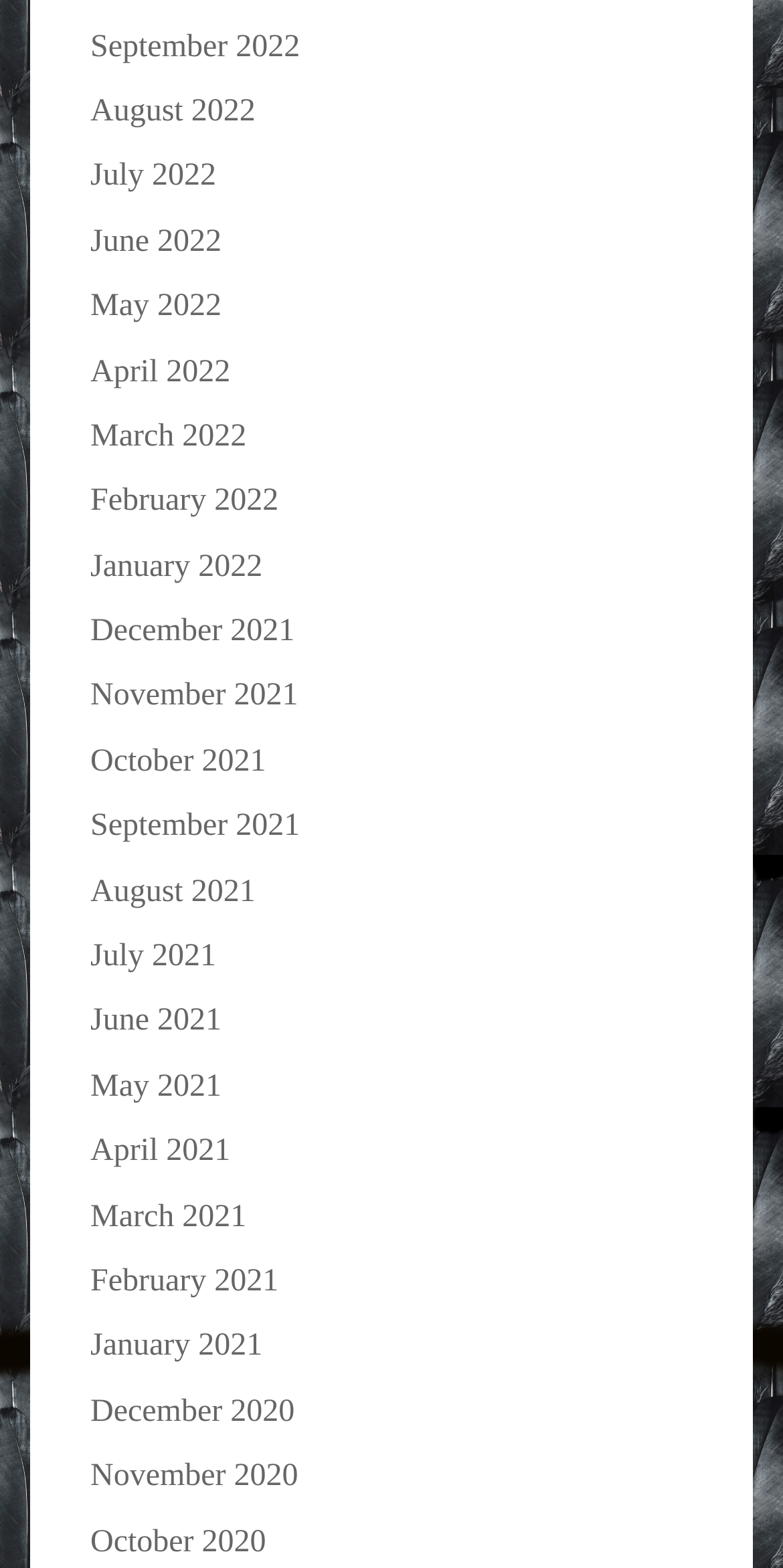Please identify the bounding box coordinates of the element's region that should be clicked to execute the following instruction: "check November 2021". The bounding box coordinates must be four float numbers between 0 and 1, i.e., [left, top, right, bottom].

[0.115, 0.433, 0.381, 0.455]